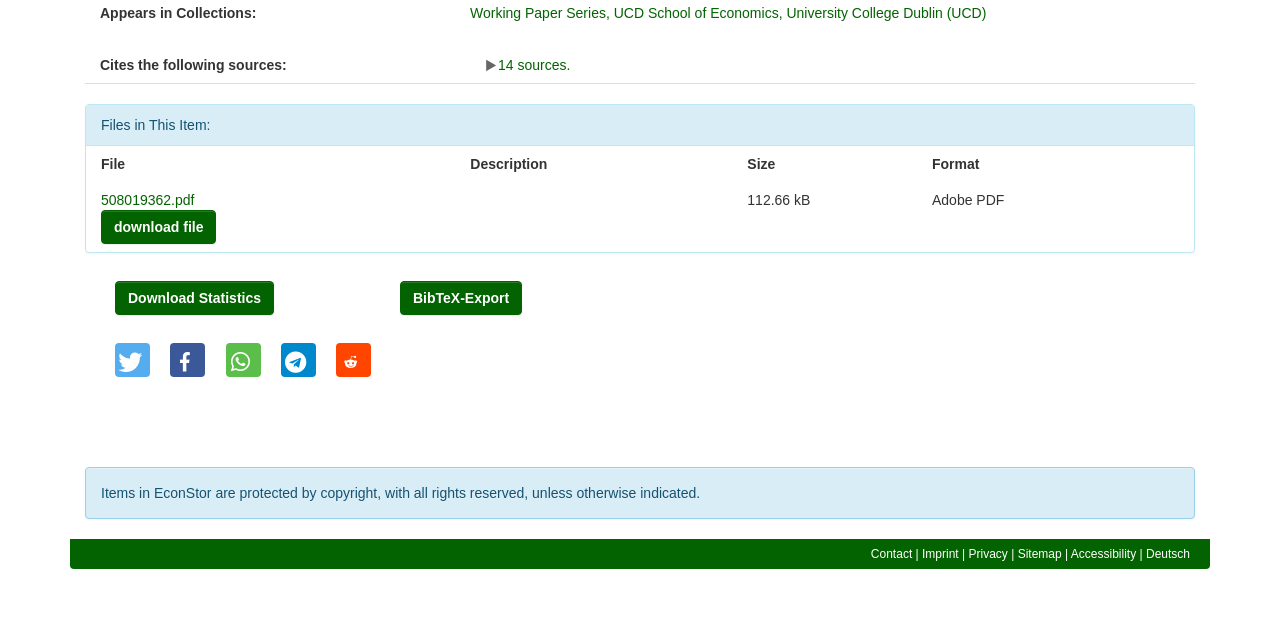Given the element description, predict the bounding box coordinates in the format (top-left x, top-left y, bottom-right x, bottom-right y). Make sure all values are between 0 and 1. Here is the element description: Accessibility

[0.837, 0.855, 0.888, 0.877]